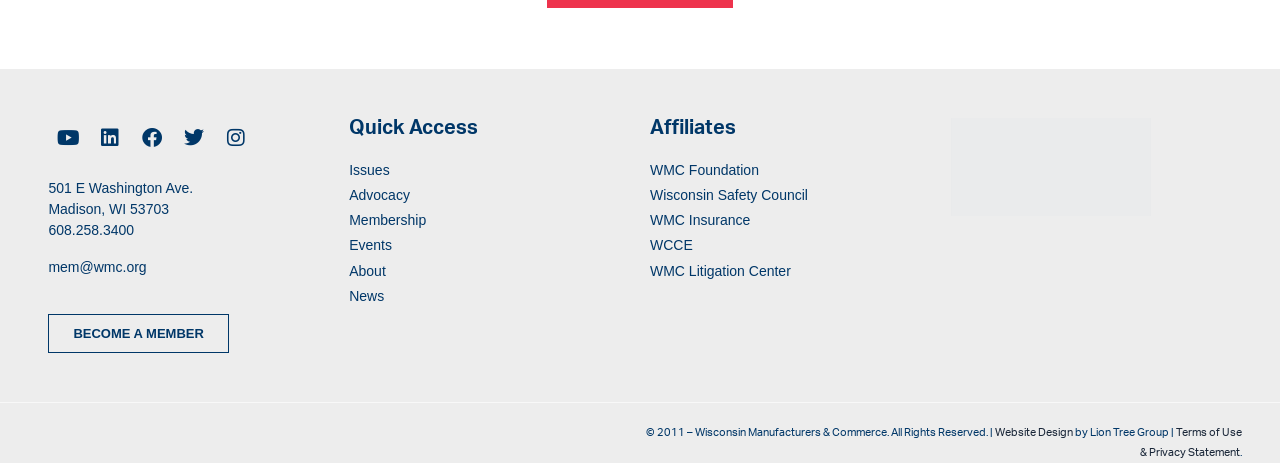Please identify the bounding box coordinates of the area I need to click to accomplish the following instruction: "Contact via email".

[0.038, 0.559, 0.115, 0.593]